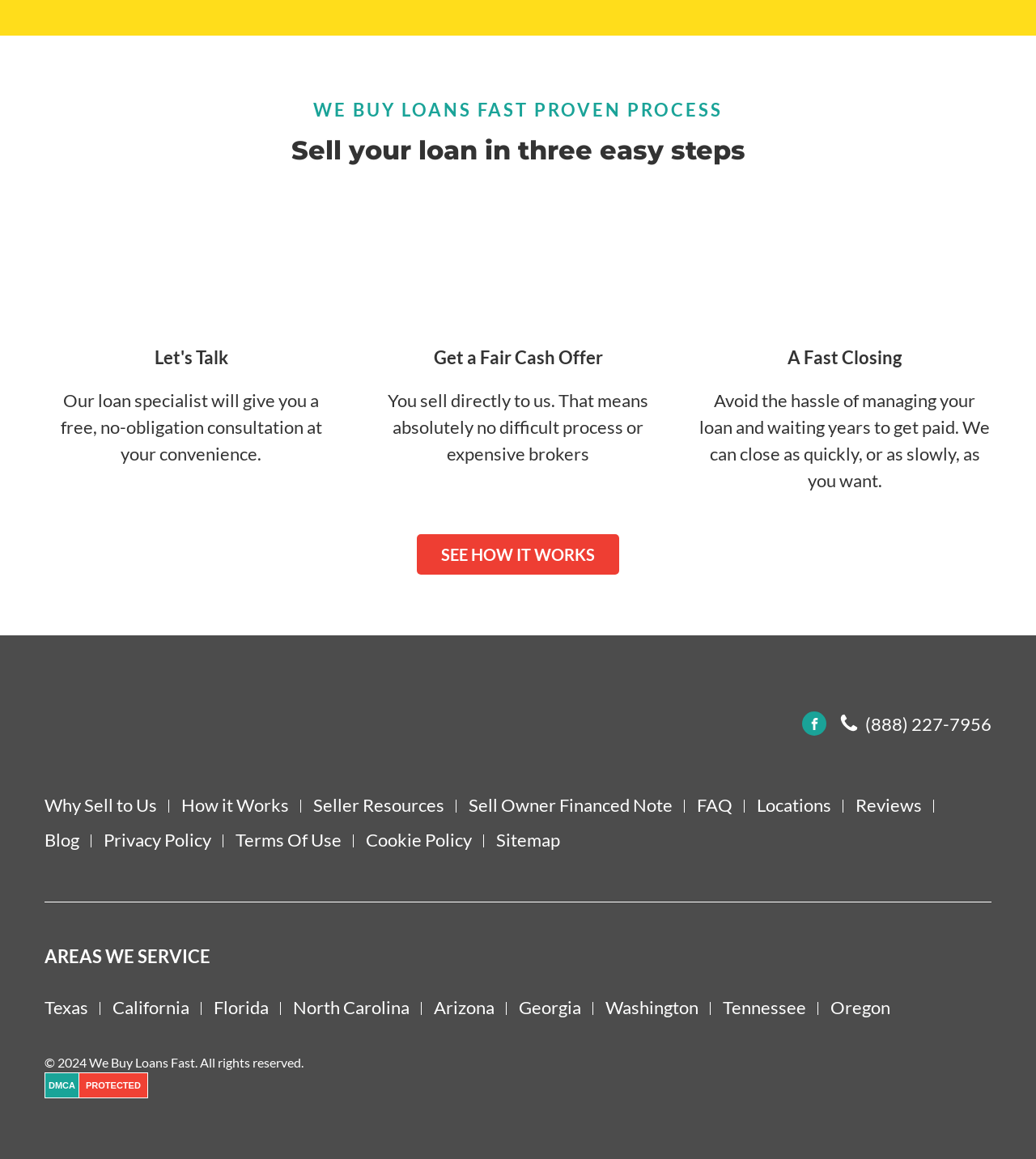Please answer the following question using a single word or phrase: 
What are the areas of service listed on the webpage?

Several US states